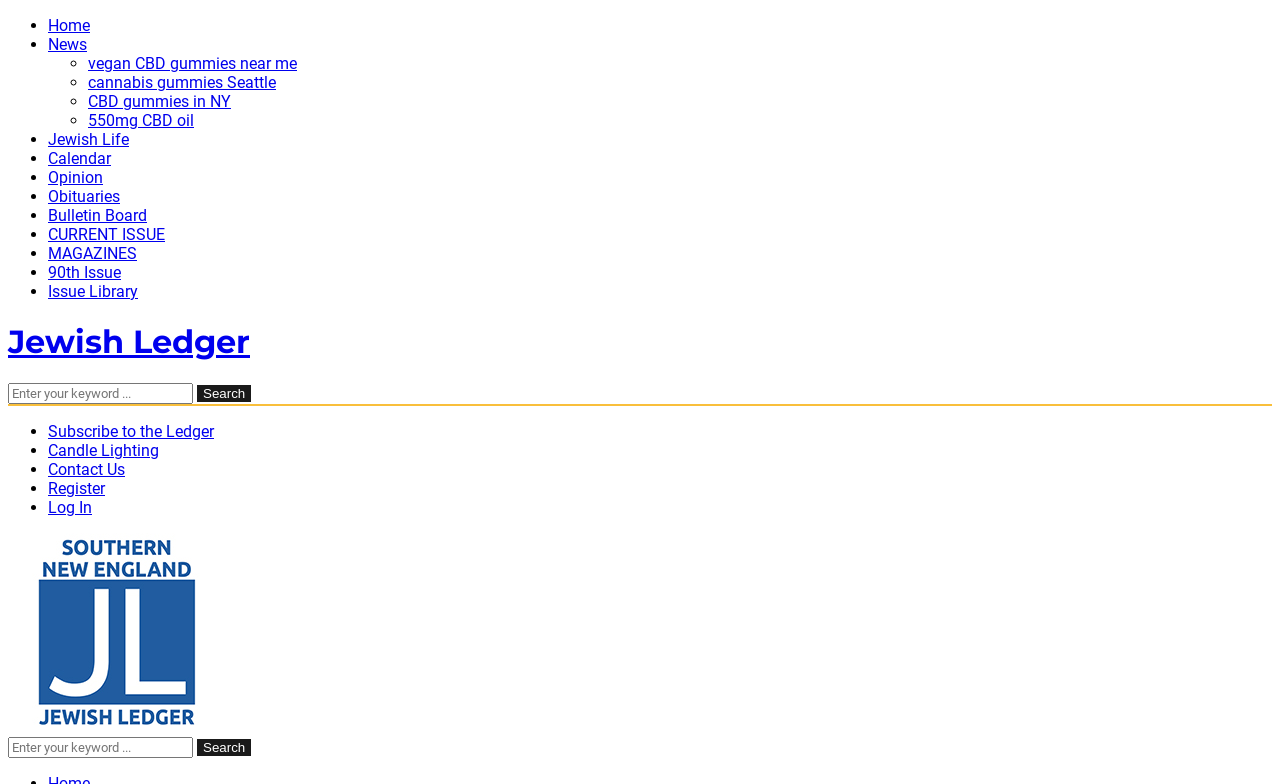Select the bounding box coordinates of the element I need to click to carry out the following instruction: "Subscribe to the Ledger".

[0.038, 0.538, 0.167, 0.562]